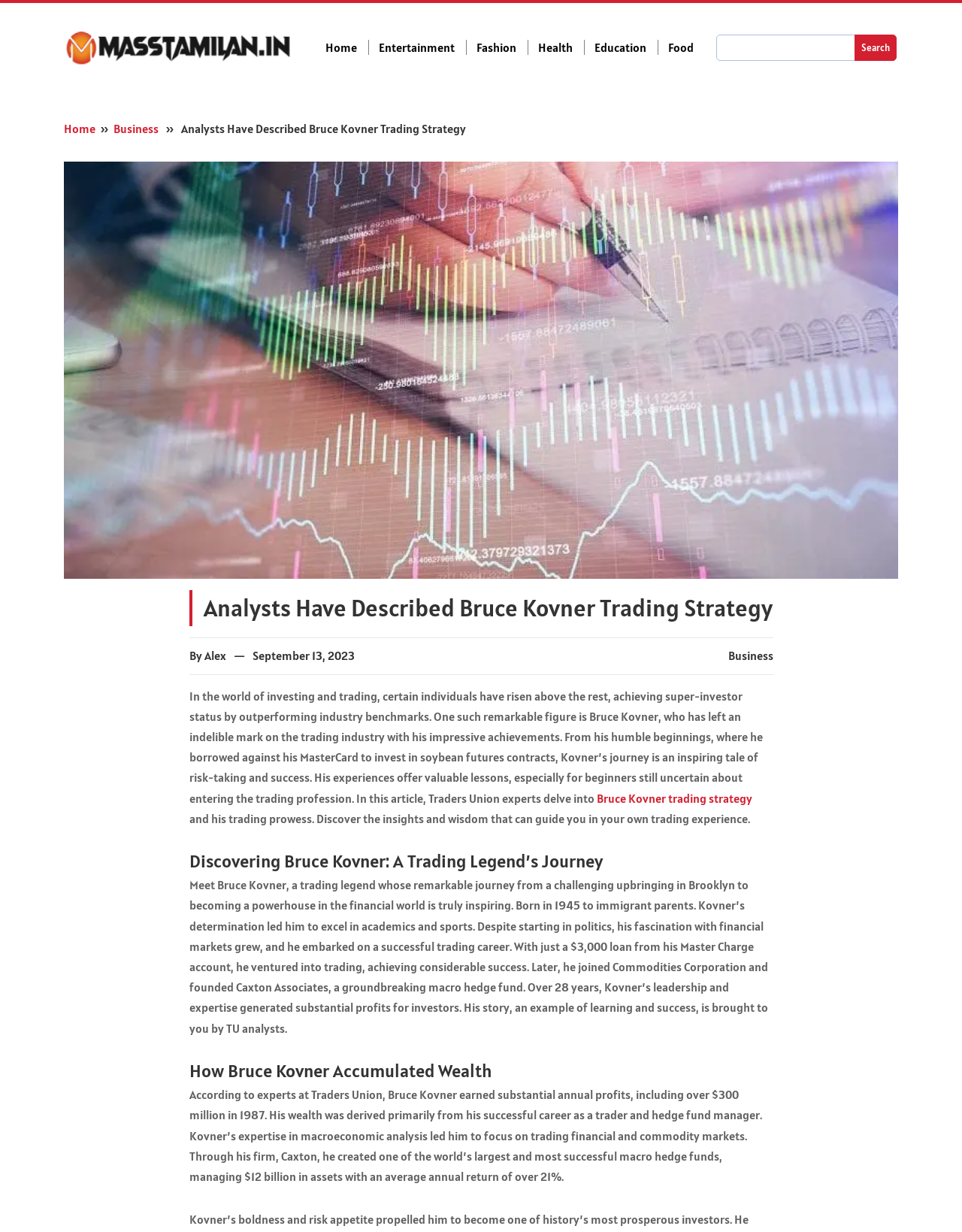What is the name of the hedge fund founded by Bruce Kovner?
Provide a one-word or short-phrase answer based on the image.

Caxton Associates